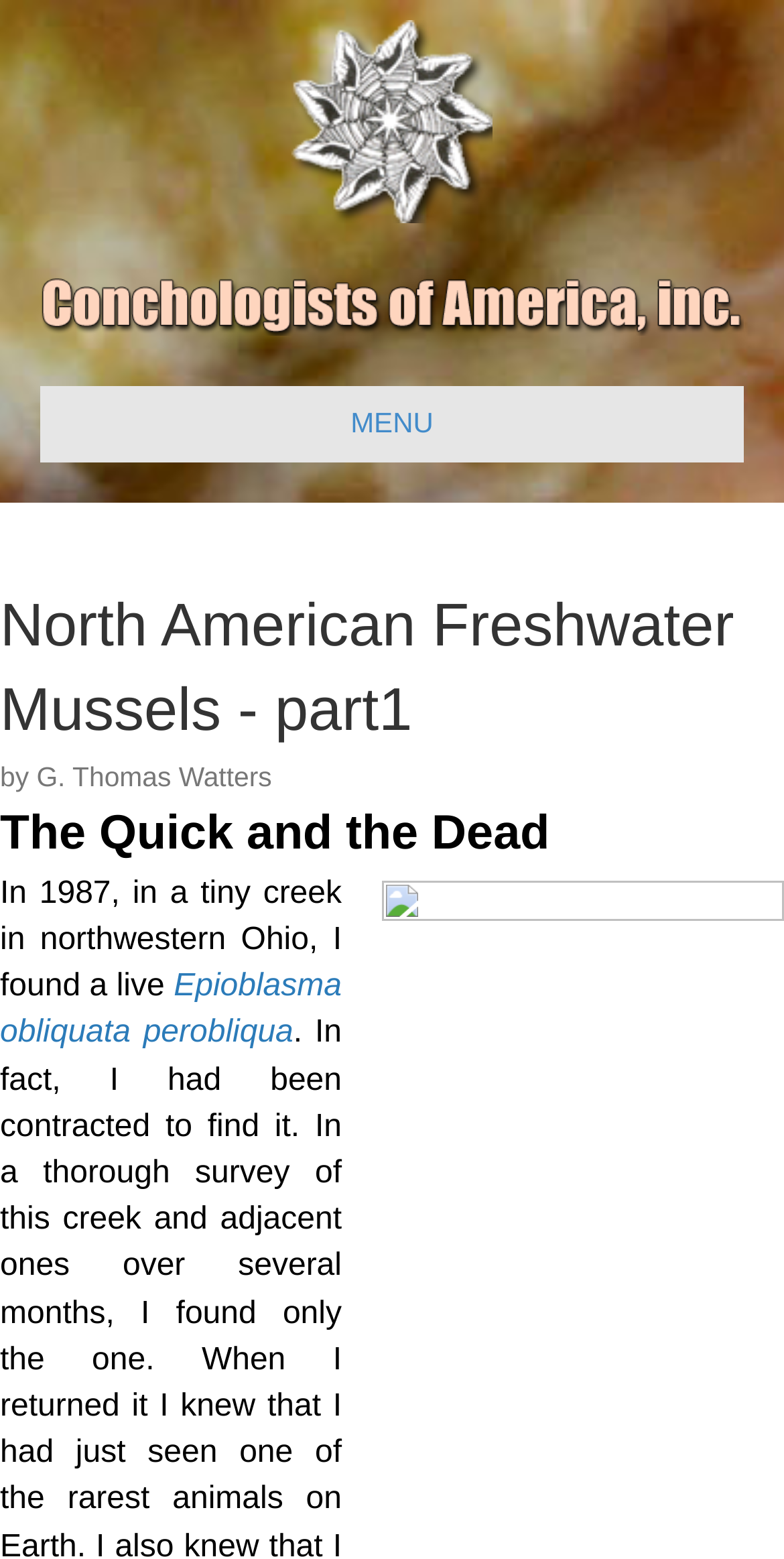Predict the bounding box of the UI element based on this description: "alt="coa"".

[0.372, 0.066, 0.628, 0.087]